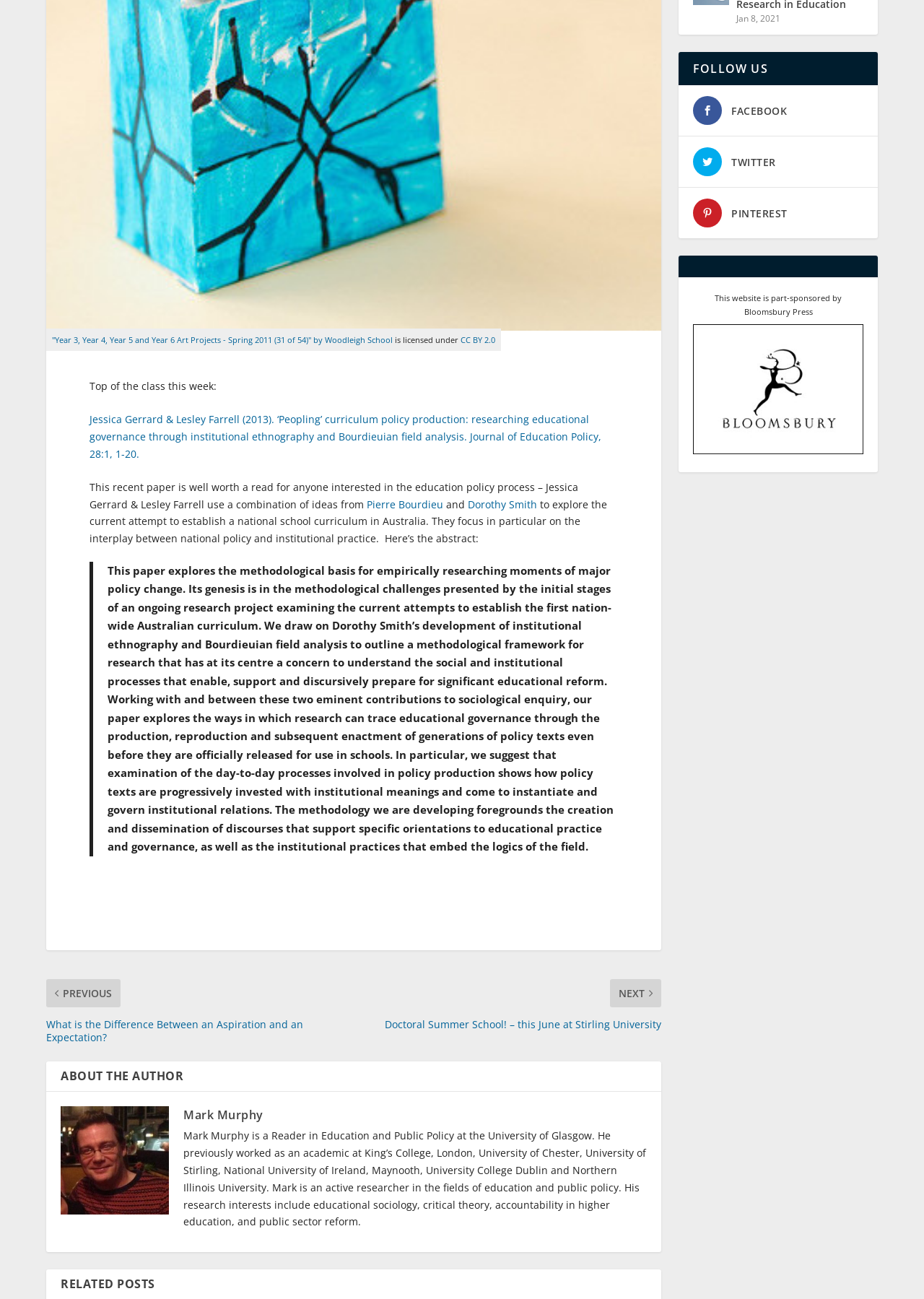Find the bounding box of the UI element described as: "Facebook". The bounding box coordinates should be given as four float values between 0 and 1, i.e., [left, top, right, bottom].

[0.791, 0.08, 0.852, 0.091]